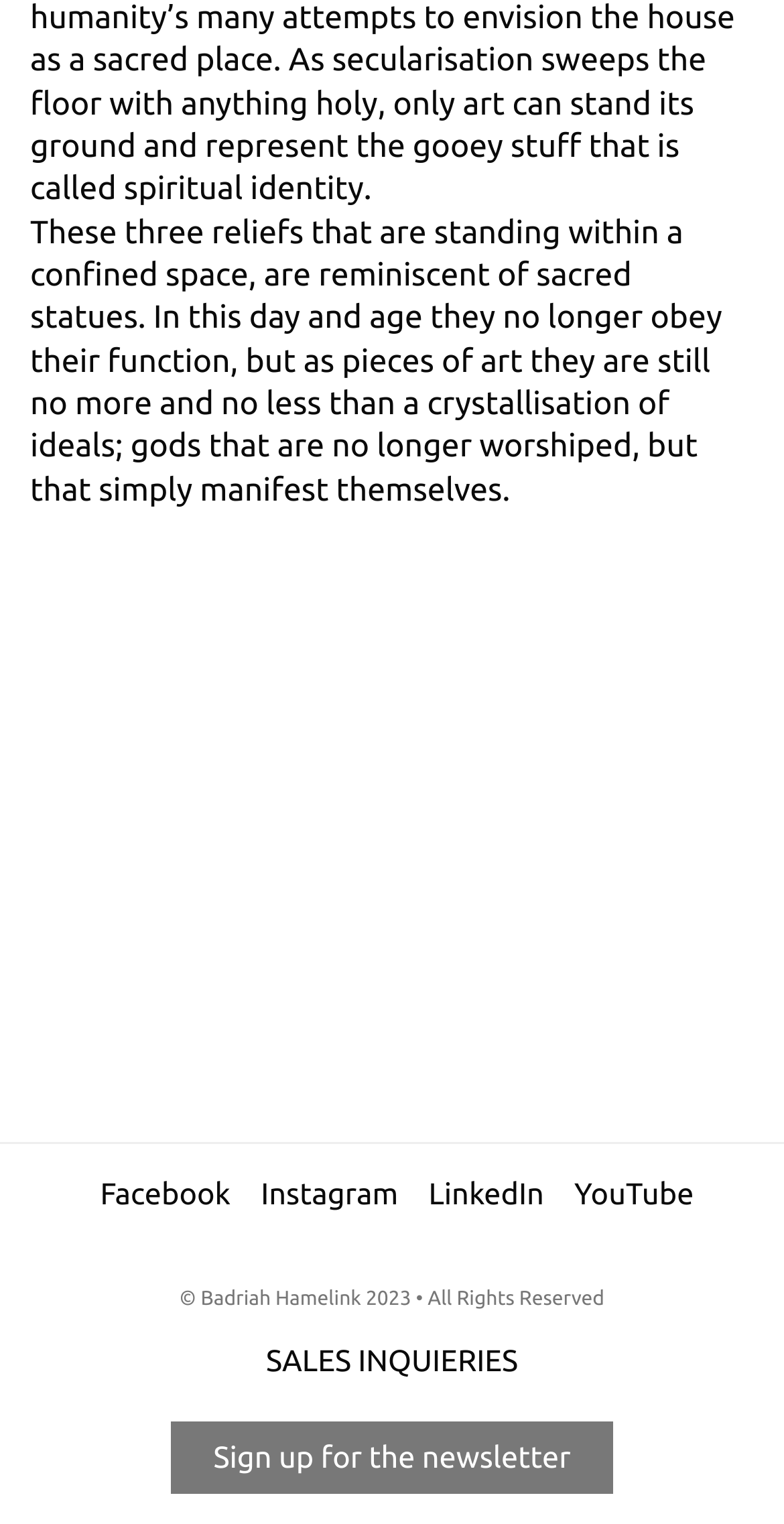What is the theme of the art pieces?
Please answer the question with as much detail and depth as you can.

The theme of the art pieces can be inferred from the text 'These three reliefs that are standing within a confined space, are reminiscent of sacred statues.' which suggests that the art pieces are inspired by sacred statues.